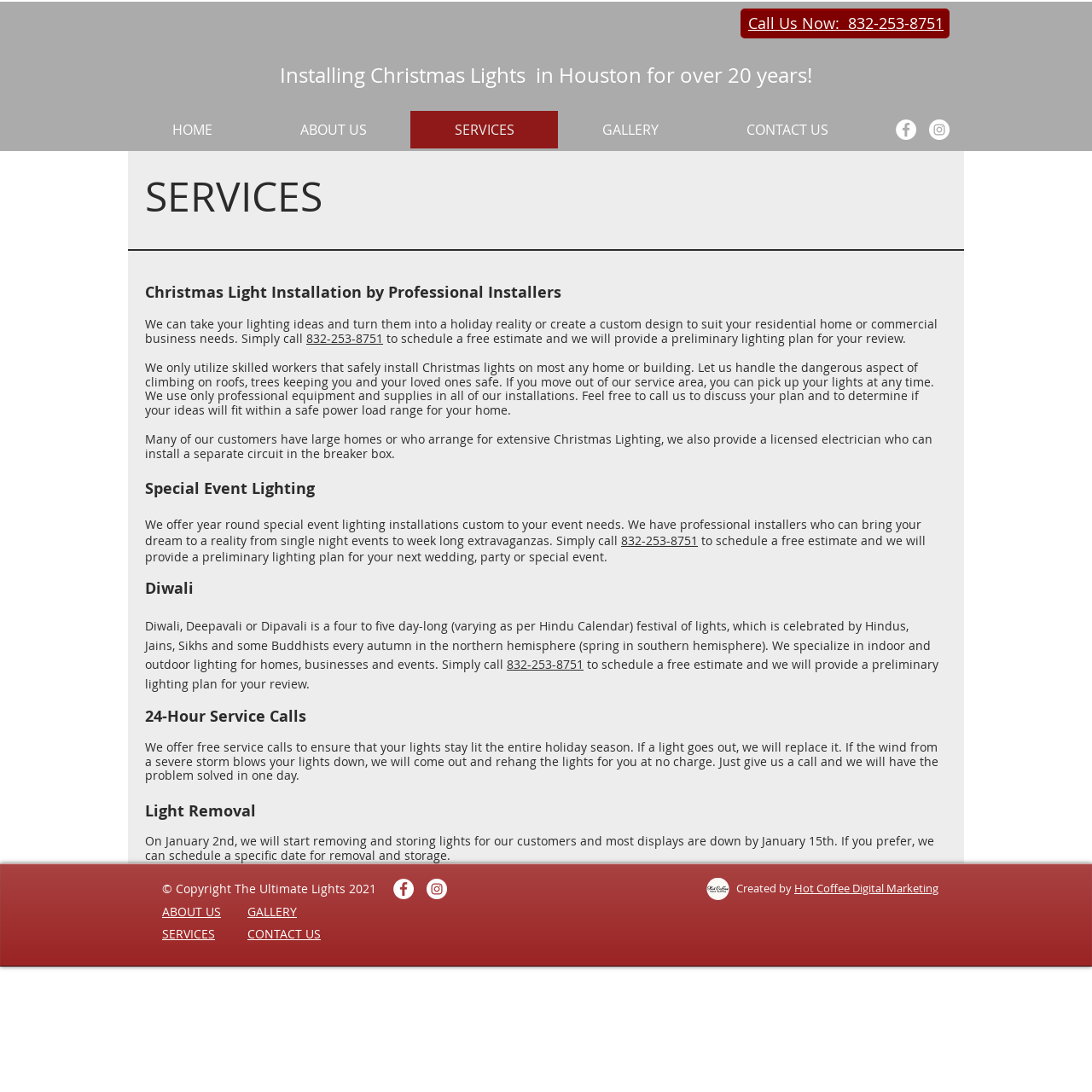Articulate a complete and detailed caption of the webpage elements.

This webpage is about The Ultimate Lights, a company that provides concierge lighting installations for events and residential homes in Houston, TX. At the top of the page, there is a heading with the company's name and a call-to-action to call them now. Below this, there is a mock logo image and a navigation menu with links to different sections of the website, including Home, About Us, Services, Gallery, and Contact Us.

The main content of the page is divided into two sections: Christmas Lights and Event Lights. The Christmas Lights section has a heading and several paragraphs of text describing the company's Christmas light installation services, including their use of skilled workers, professional equipment, and safe installation practices. There are also links to call the company to schedule a free estimate and discuss lighting plans.

The Event Lights section has a heading and several paragraphs of text describing the company's special event lighting services, including weddings, parties, and Diwali celebrations. Again, there are links to call the company to schedule a free estimate and discuss lighting plans.

At the bottom of the page, there is a section with copyright information, links to the company's social media profiles, and a link to the website's creator, Hot Coffee Digital Marketing.

Throughout the page, there are several images, including the company's logo, social media icons, and a logo for Hot Coffee Digital Marketing. The overall layout of the page is clean and easy to navigate, with clear headings and concise text.